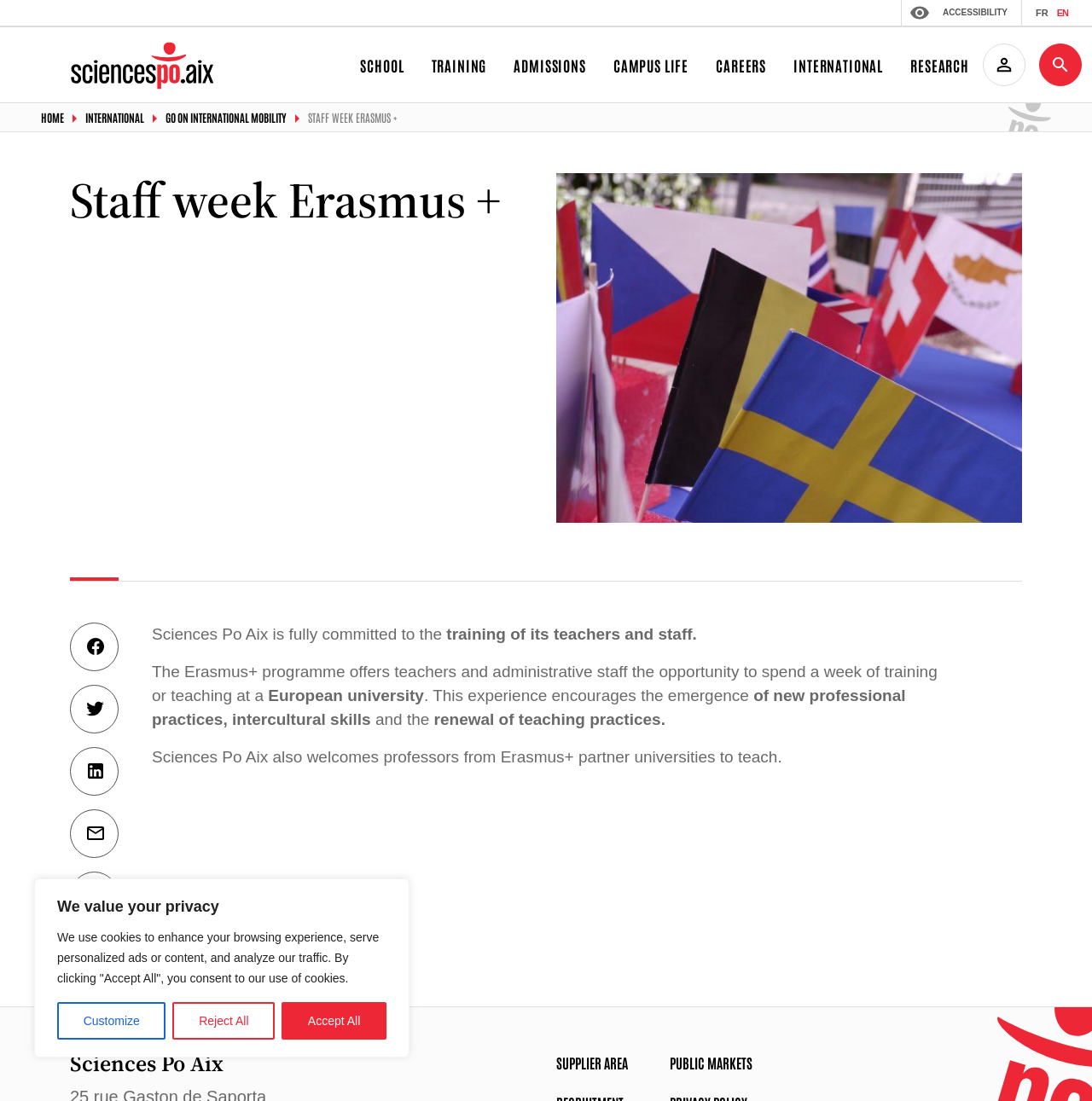Please examine the image and provide a detailed answer to the question: What is the name of the institution?

I found the answer by looking at the top-left corner of the webpage, where the logo and name of the institution are displayed. The image 'Sciences Po Aix' is accompanied by the text 'Sciences Po Aix', which indicates that this is the name of the institution.